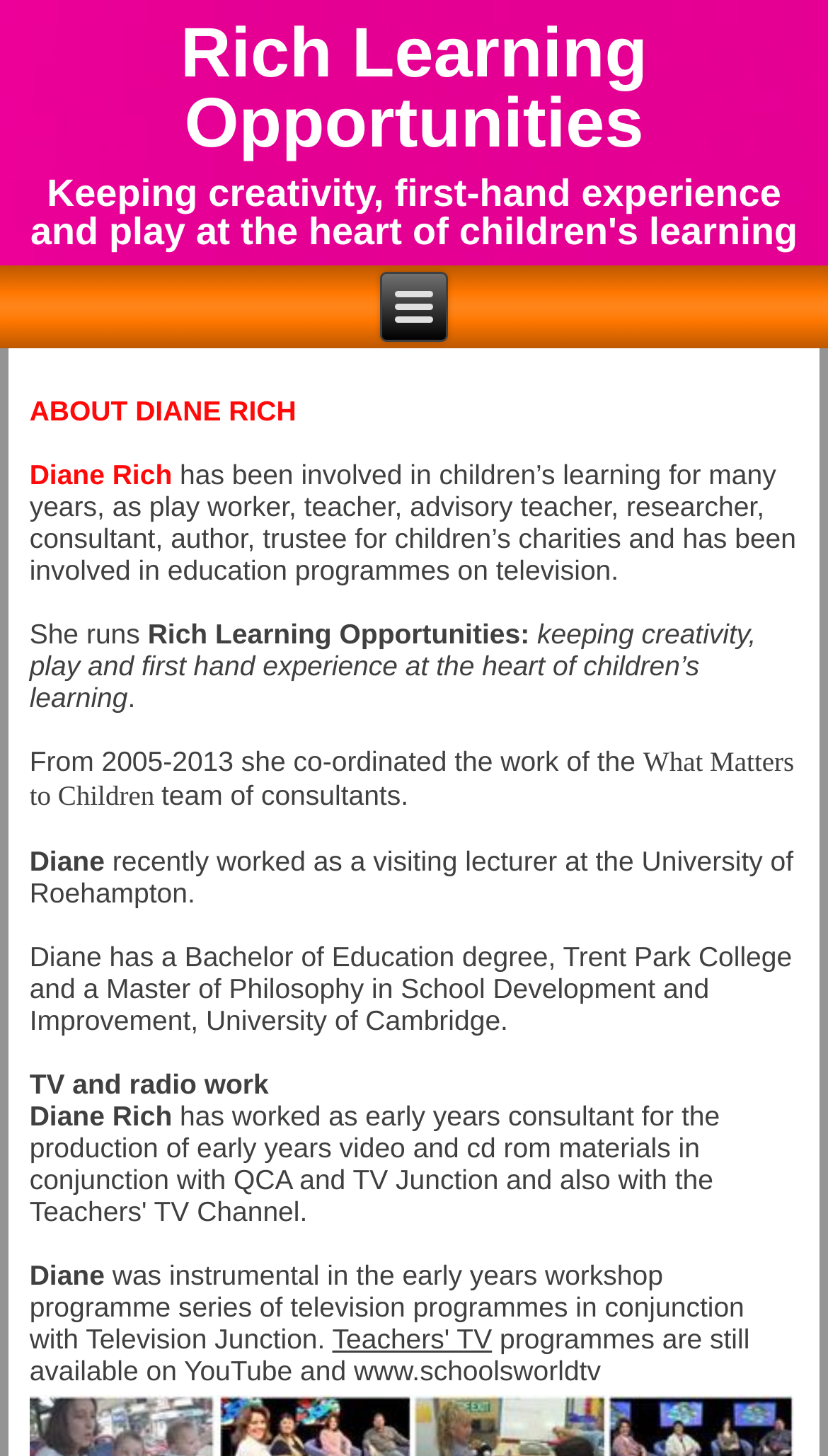What is the name of the television programme series Diane Rich was involved in?
Please give a detailed and elaborate explanation in response to the question.

According to the webpage, Diane Rich was instrumental in the early years workshop programme series of television programmes in conjunction with Television Junction, and these programmes are still available on YouTube and www.schoolsworldtv.